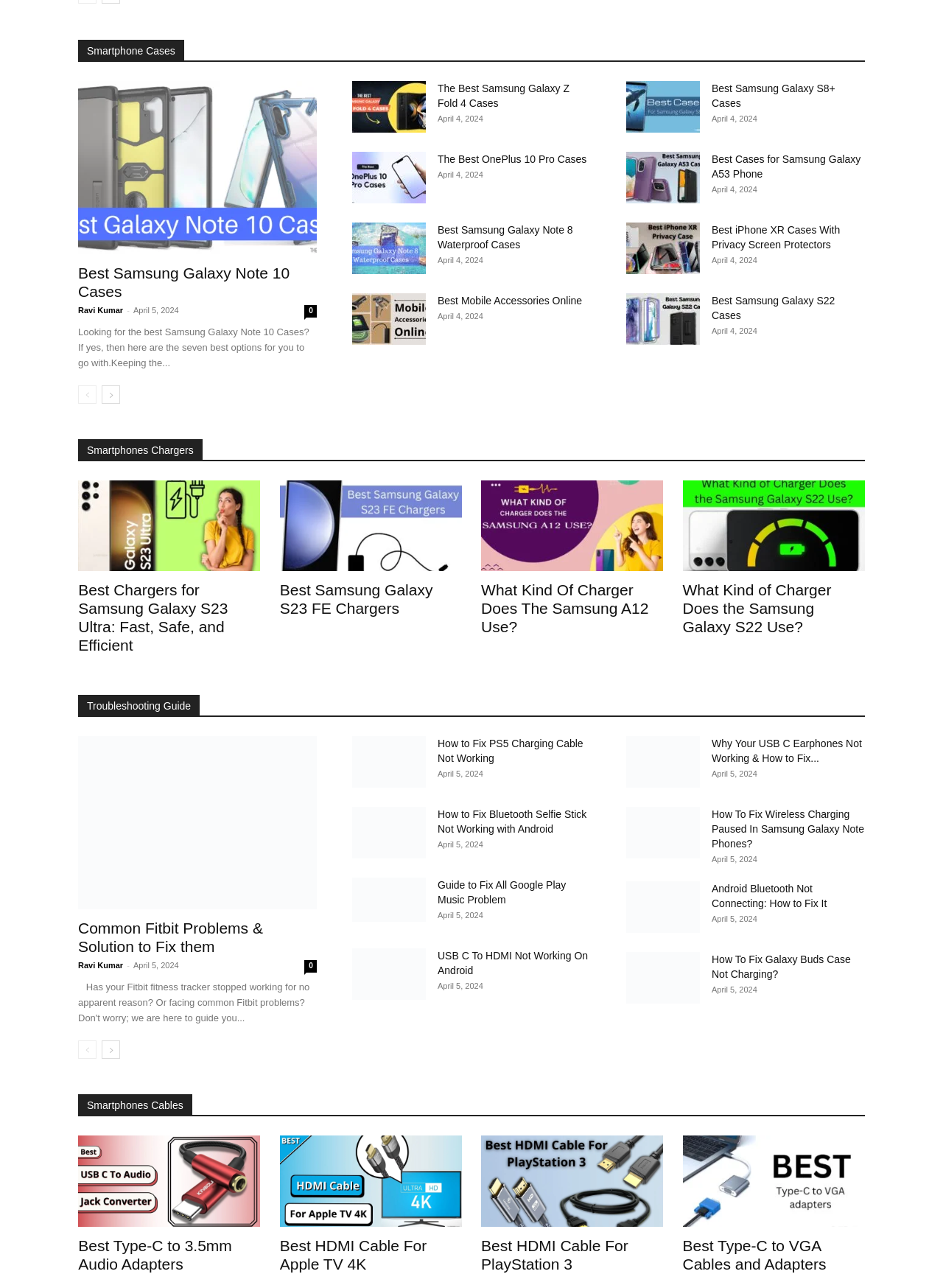Please specify the bounding box coordinates in the format (top-left x, top-left y, bottom-right x, bottom-right y), with values ranging from 0 to 1. Identify the bounding box for the UI component described as follows: Best Mobile Accessories Online

[0.464, 0.229, 0.617, 0.238]